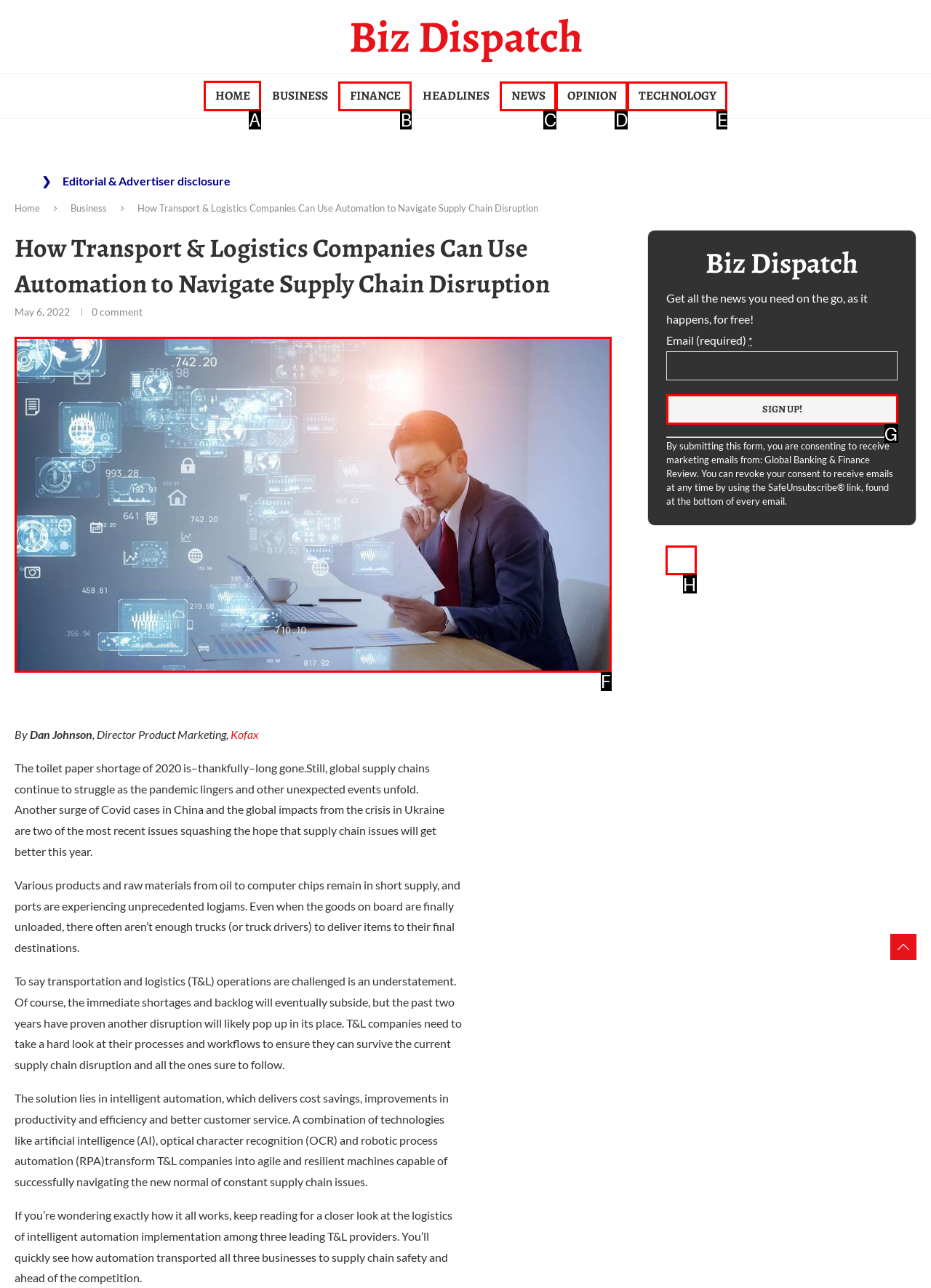Determine the letter of the UI element that will complete the task: Click on HOME
Reply with the corresponding letter.

A